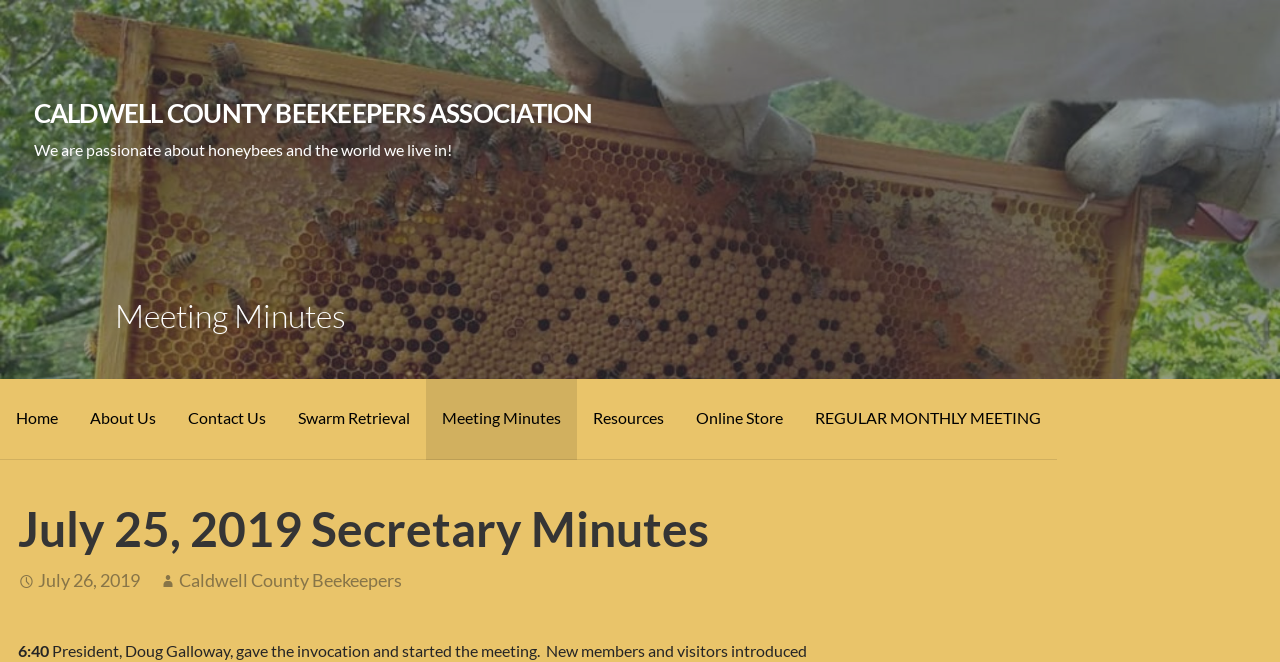What is the theme of the organization?
Provide a detailed answer to the question, using the image to inform your response.

The theme of the organization can be inferred from the static text 'We are passionate about honeybees and the world we live in!' near the top of the webpage. This suggests that the organization is related to honeybees and their conservation.